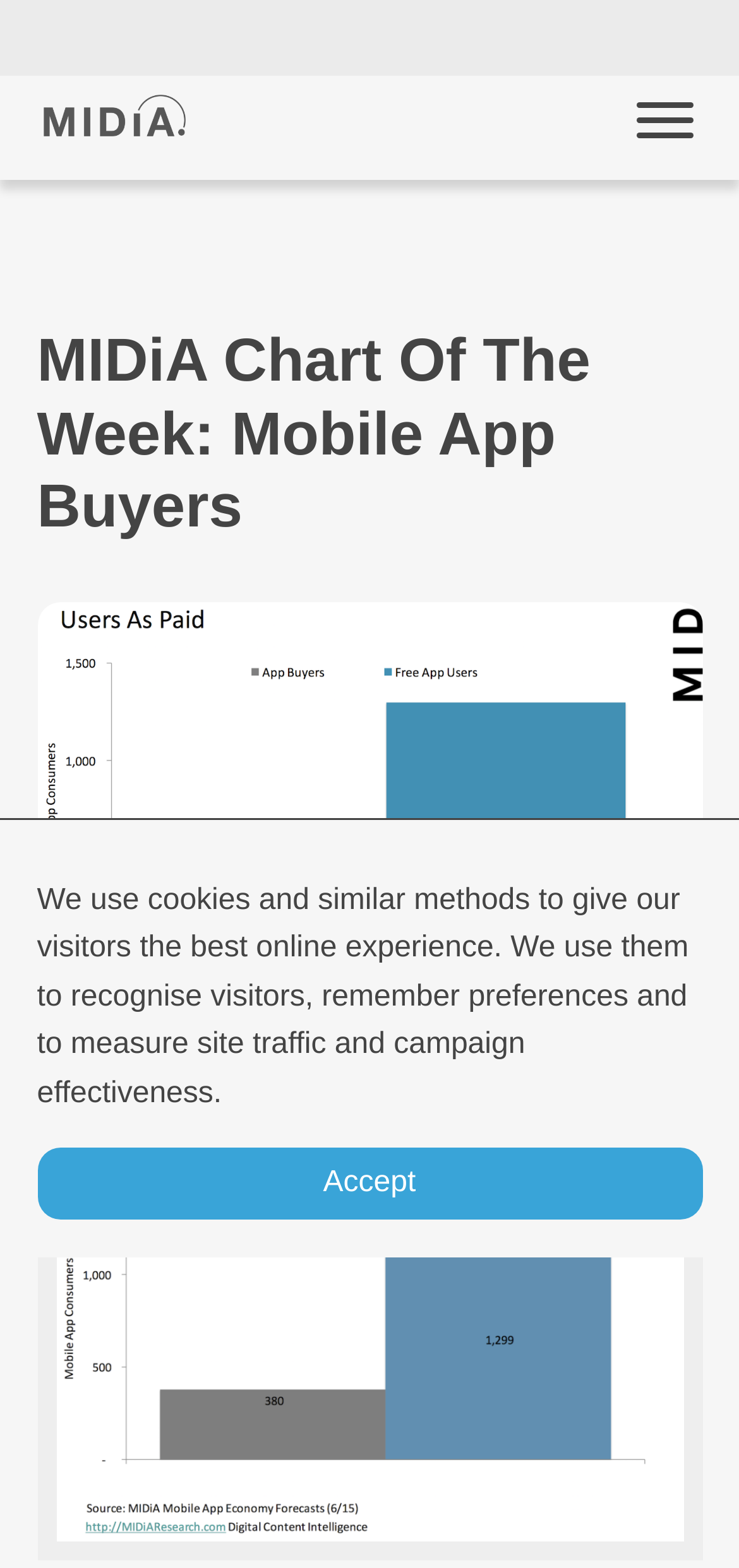Please extract the title of the webpage.

MIDiA Chart Of The Week: Mobile App Buyers